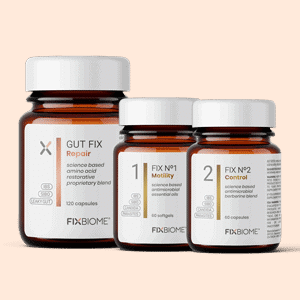How many capsules are in the GUT FIX Repair bottle?
Refer to the image and provide a one-word or short phrase answer.

120